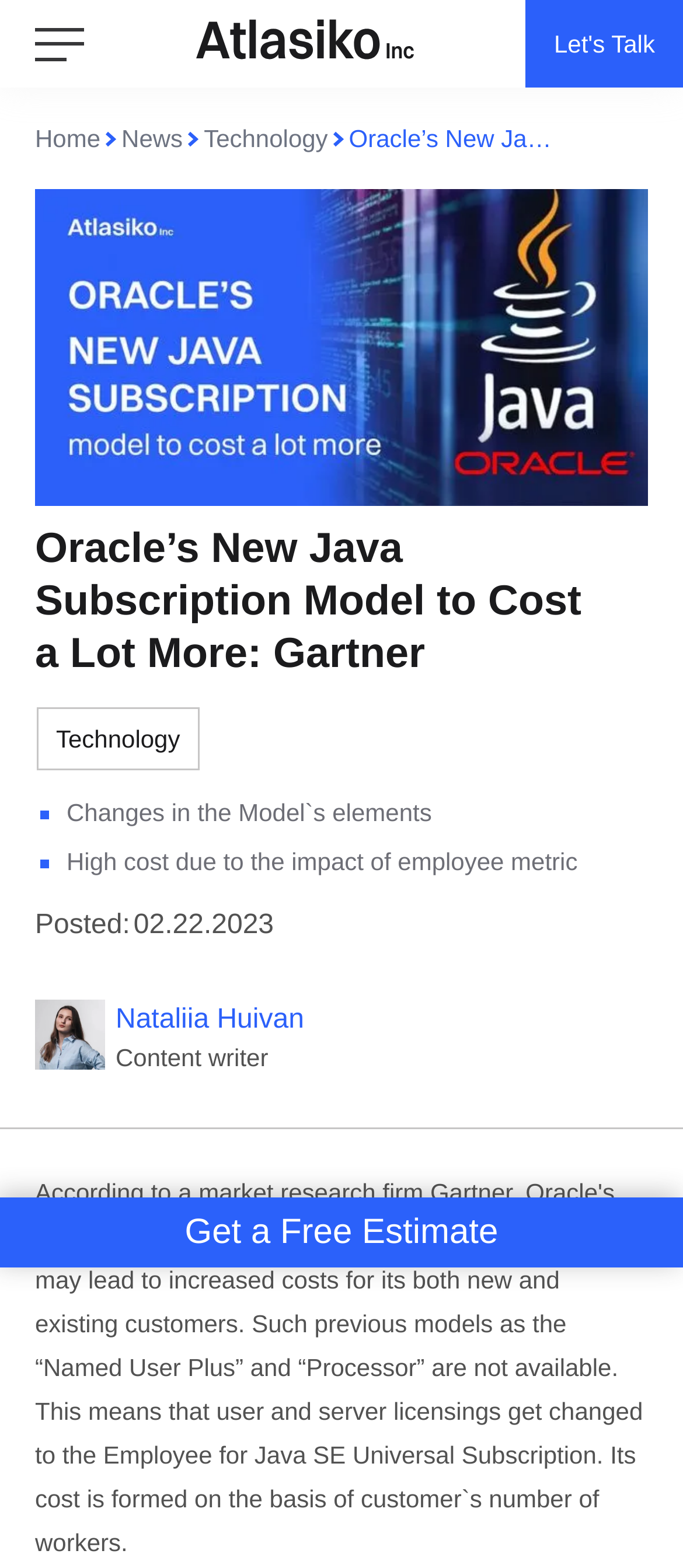Determine the bounding box of the UI element mentioned here: "parent_node: Any Questions? name="phone" placeholder="Phone"". The coordinates must be in the format [left, top, right, bottom] with values ranging from 0 to 1.

[0.076, 0.616, 0.924, 0.651]